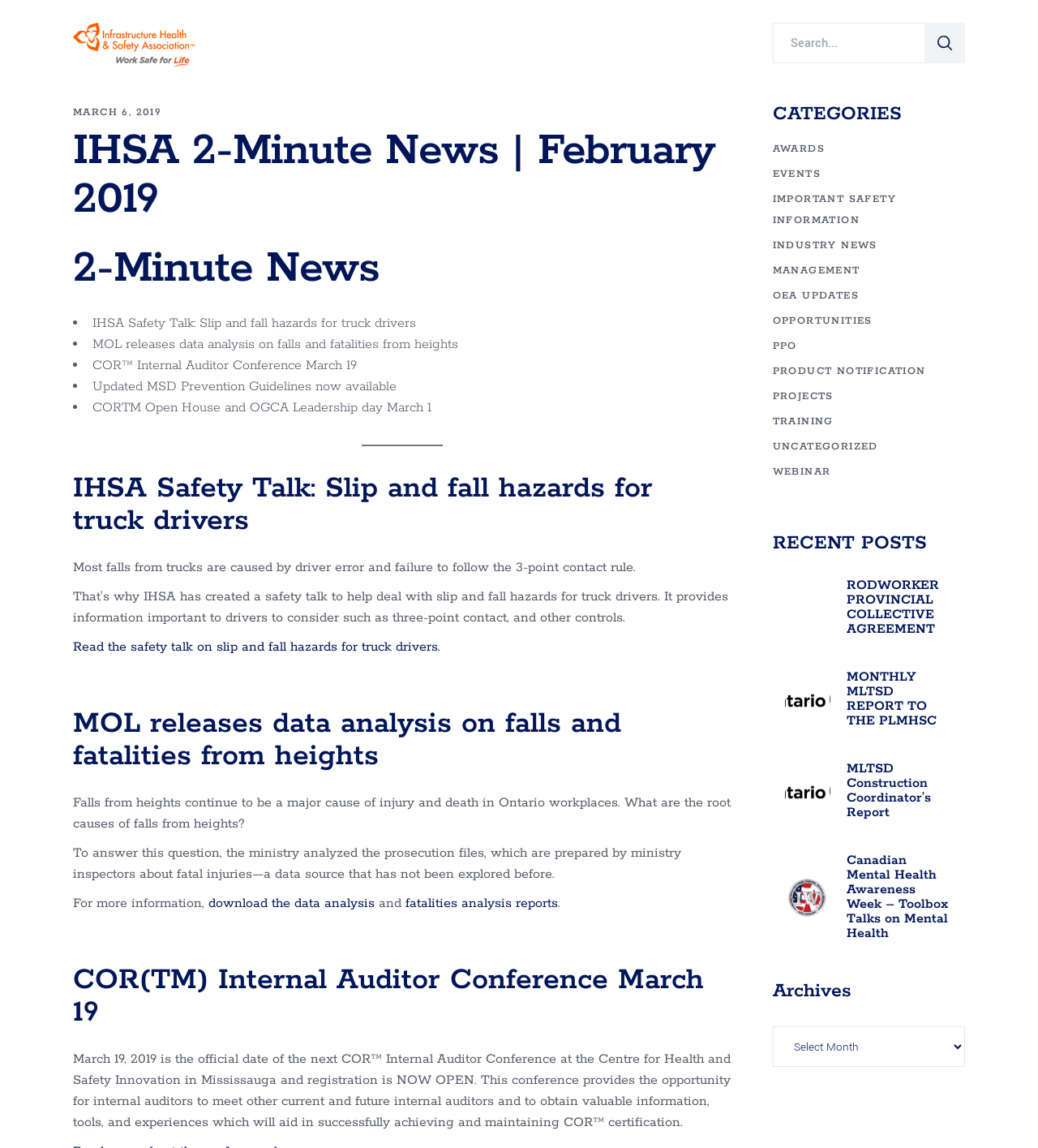Predict the bounding box coordinates for the UI element described as: "Industry News". The coordinates should be four float numbers between 0 and 1, presented as [left, top, right, bottom].

[0.744, 0.205, 0.845, 0.223]